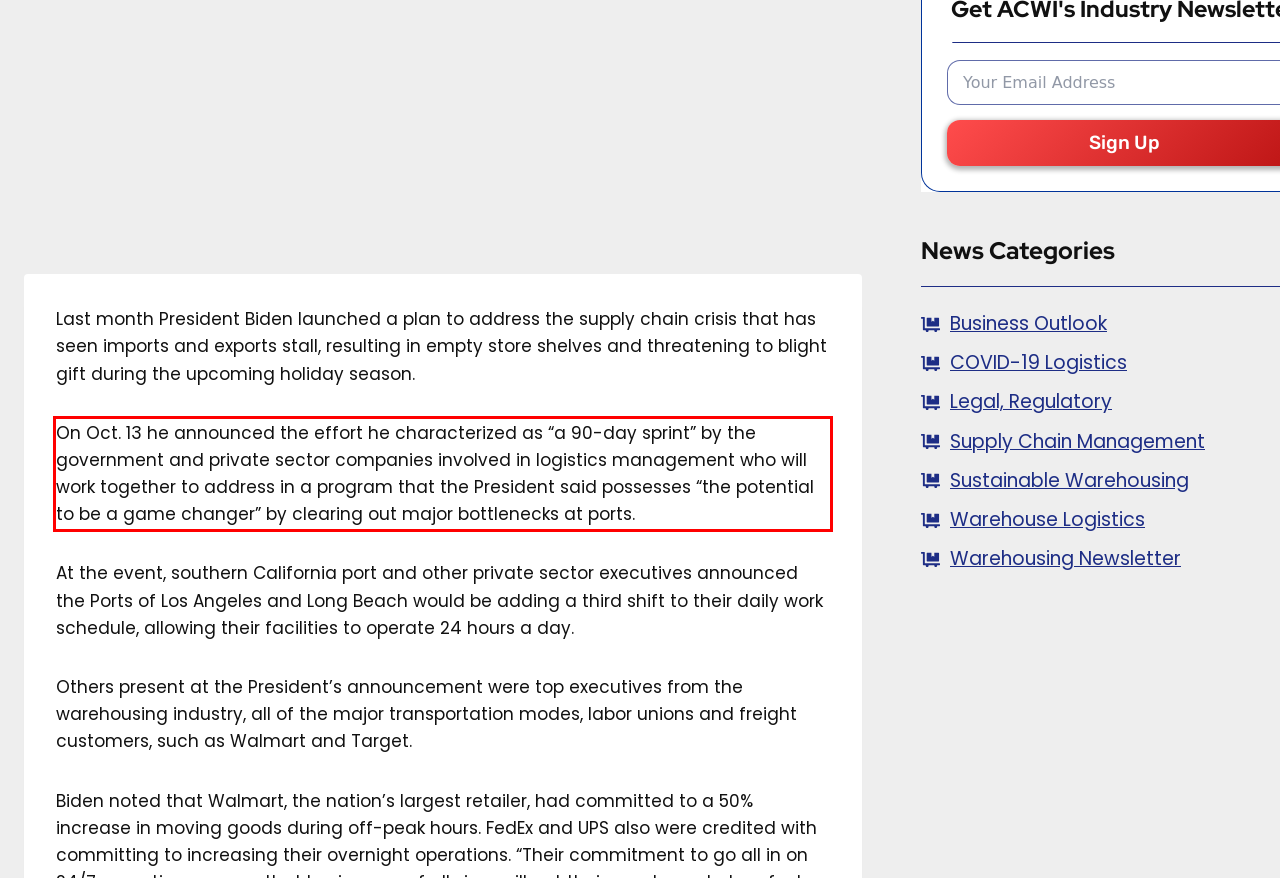Given a screenshot of a webpage, locate the red bounding box and extract the text it encloses.

On Oct. 13 he announced the effort he characterized as “a 90-day sprint” by the government and private sector companies involved in logistics management who will work together to address in a program that the President said possesses “the potential to be a game changer” by clearing out major bottlenecks at ports.